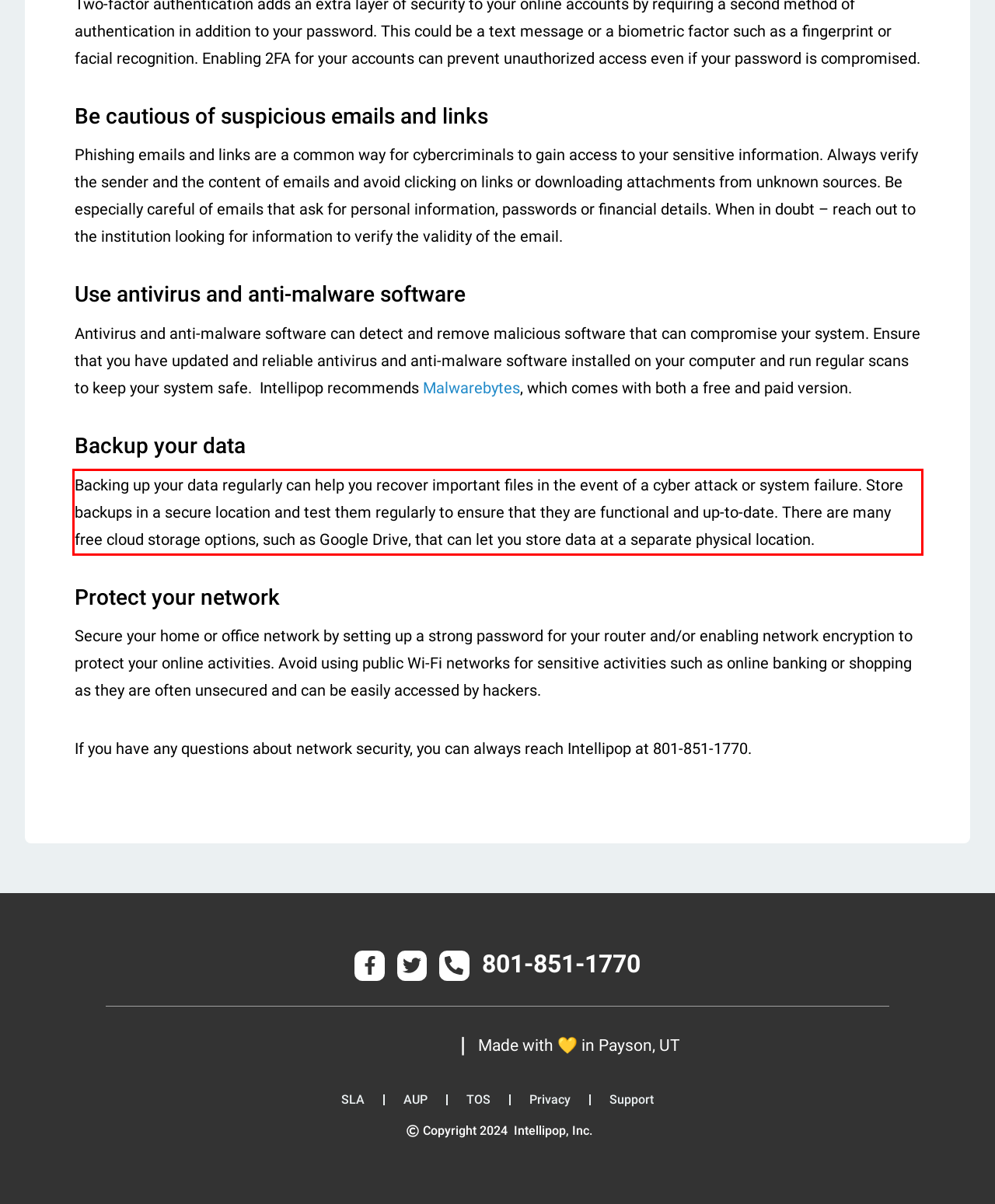Analyze the screenshot of the webpage that features a red bounding box and recognize the text content enclosed within this red bounding box.

Backing up your data regularly can help you recover important files in the event of a cyber attack or system failure. Store backups in a secure location and test them regularly to ensure that they are functional and up-to-date. There are many free cloud storage options, such as Google Drive, that can let you store data at a separate physical location.